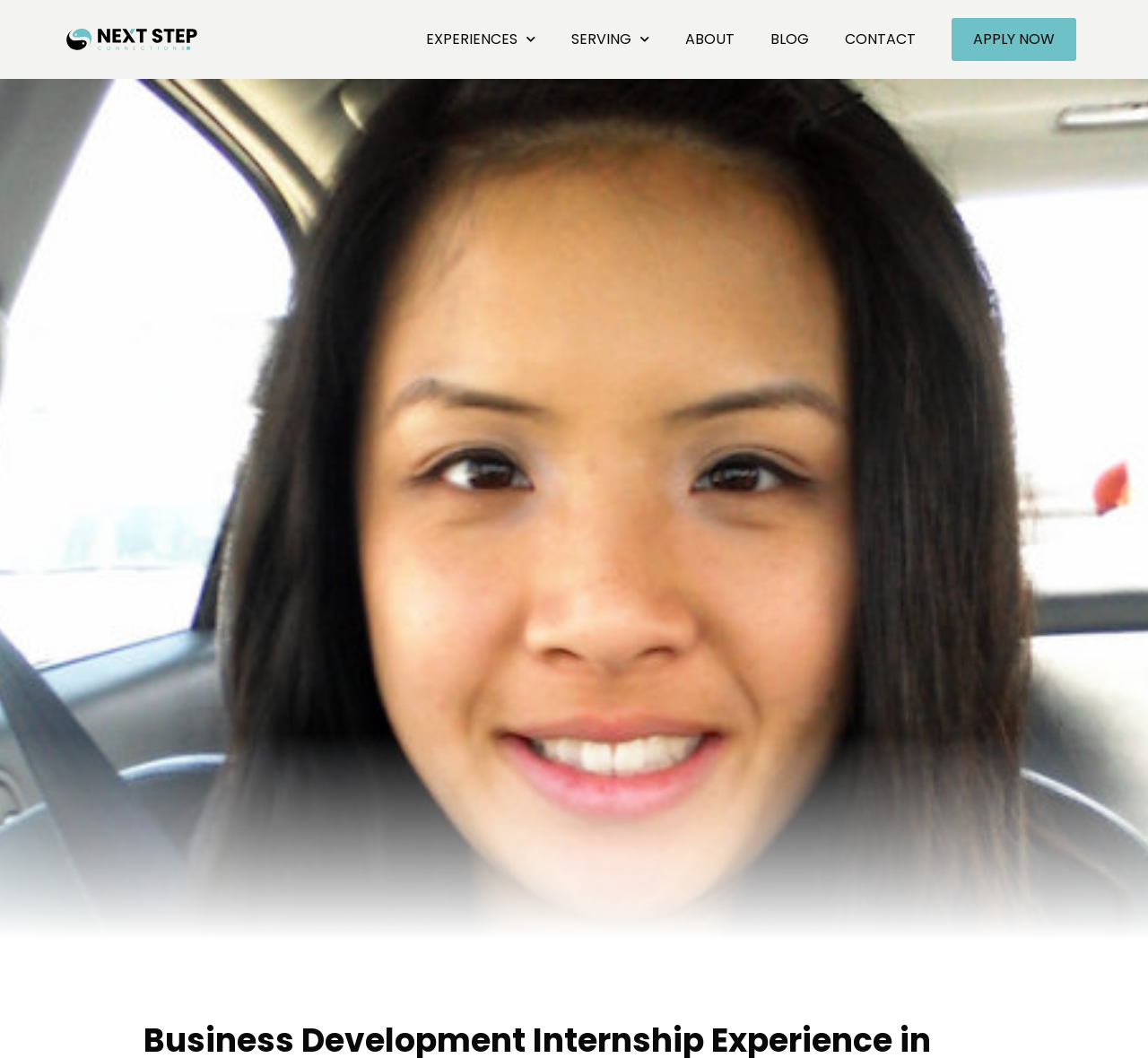Given the description Serving, predict the bounding box coordinates of the UI element. Ensure the coordinates are in the format (top-left x, top-left y, bottom-right x, bottom-right y) and all values are between 0 and 1.

[0.482, 0.016, 0.581, 0.058]